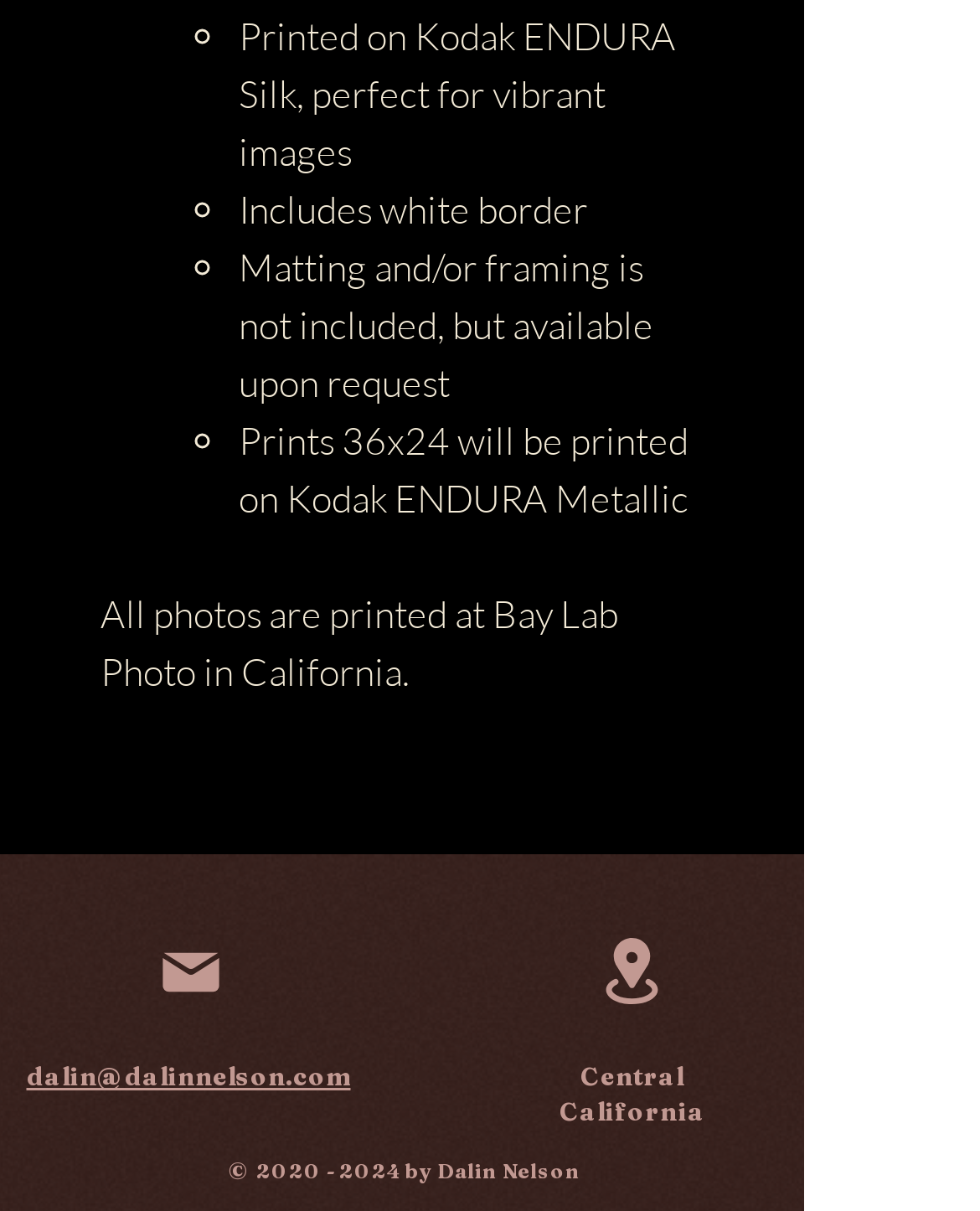Where are the photos printed?
Provide a detailed answer to the question, using the image to inform your response.

The webpage mentions that 'All photos are printed at Bay Lab Photo in California', which indicates the location where the photos are printed.